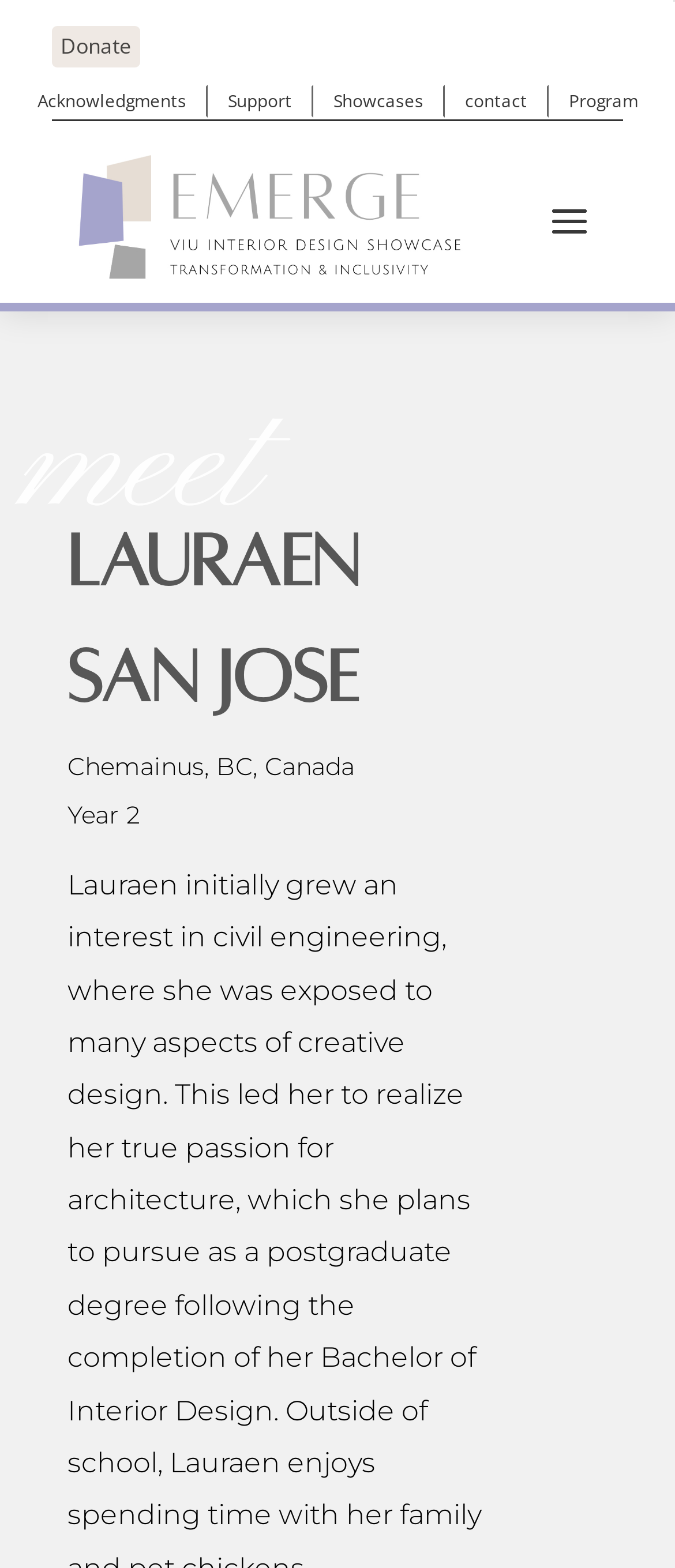What is the purpose of the link with no text?
Using the visual information from the image, give a one-word or short-phrase answer.

Meet